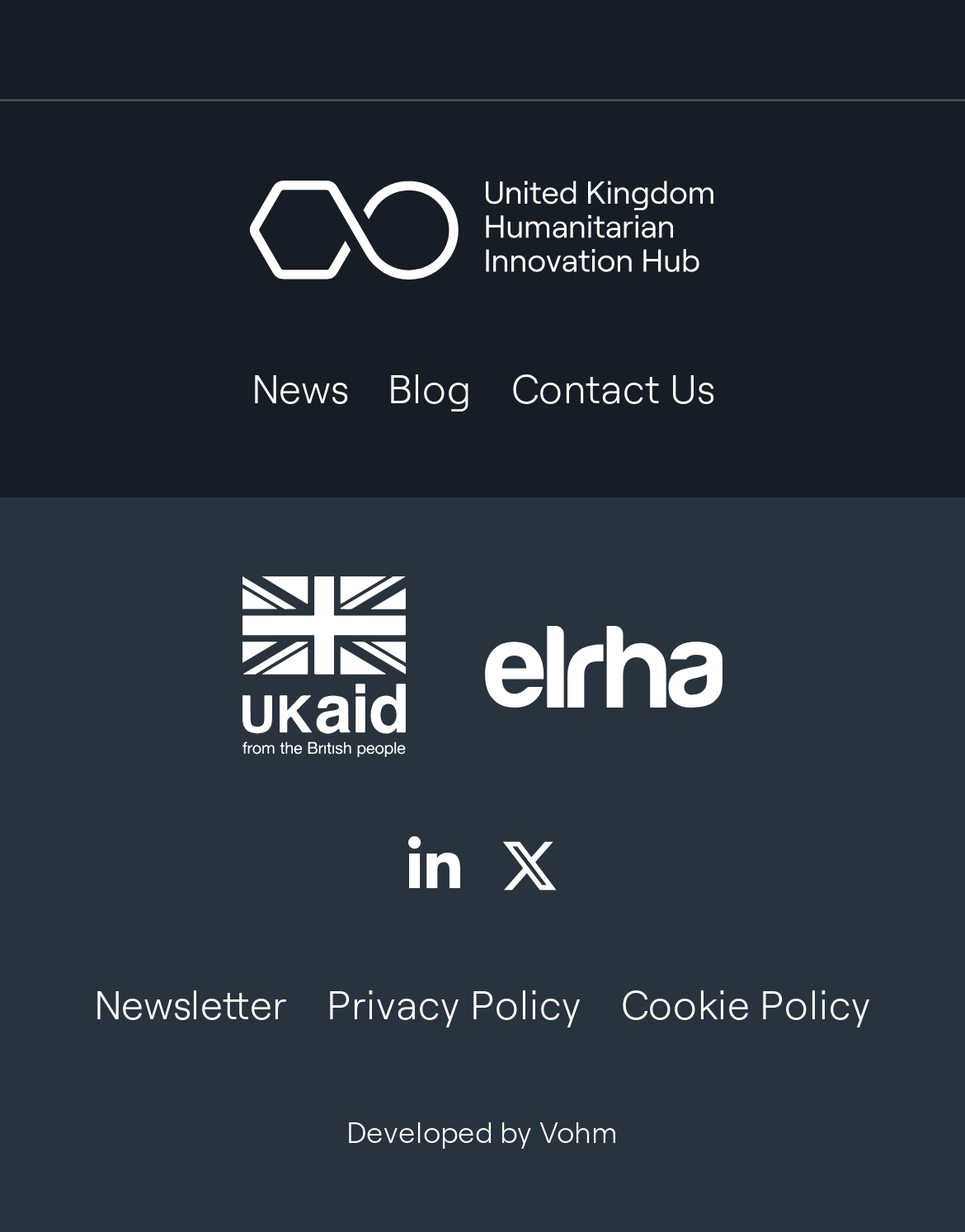Can you find the bounding box coordinates for the element that needs to be clicked to execute this instruction: "Read the news"? The coordinates should be given as four float numbers between 0 and 1, i.e., [left, top, right, bottom].

[0.26, 0.291, 0.36, 0.339]